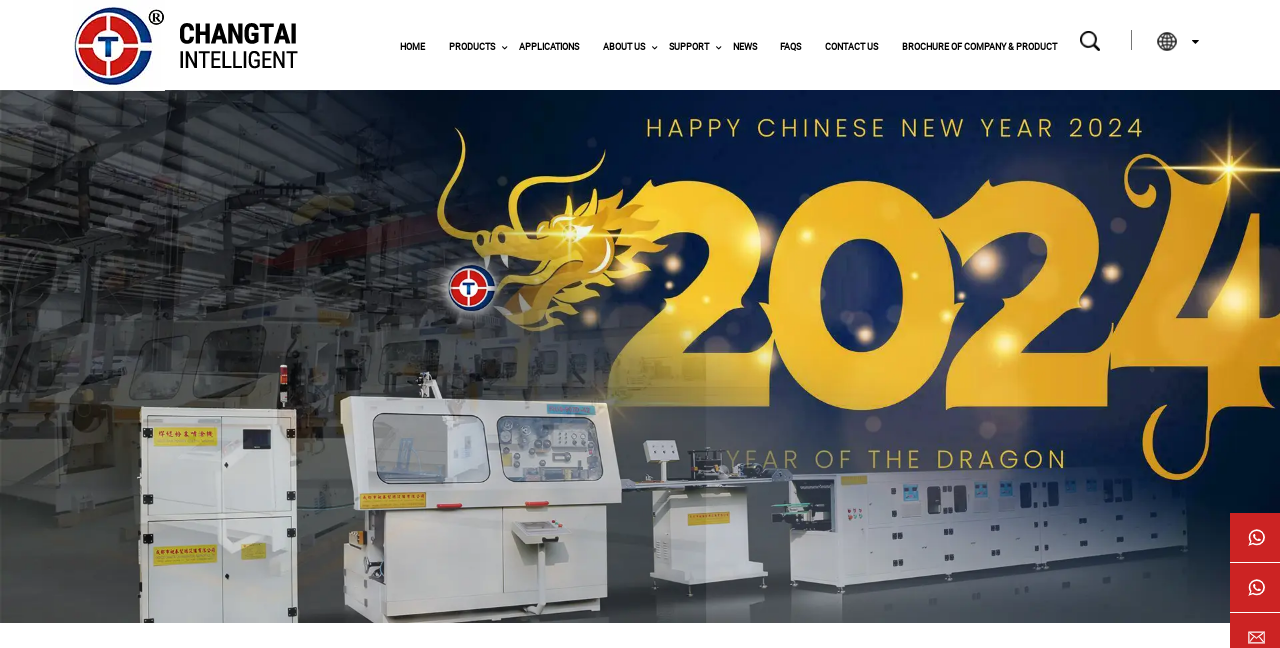Your task is to extract the text of the main heading from the webpage.

Tin Can Food Packaging Equipment - Manufacturers, Suppliers, Factory From China